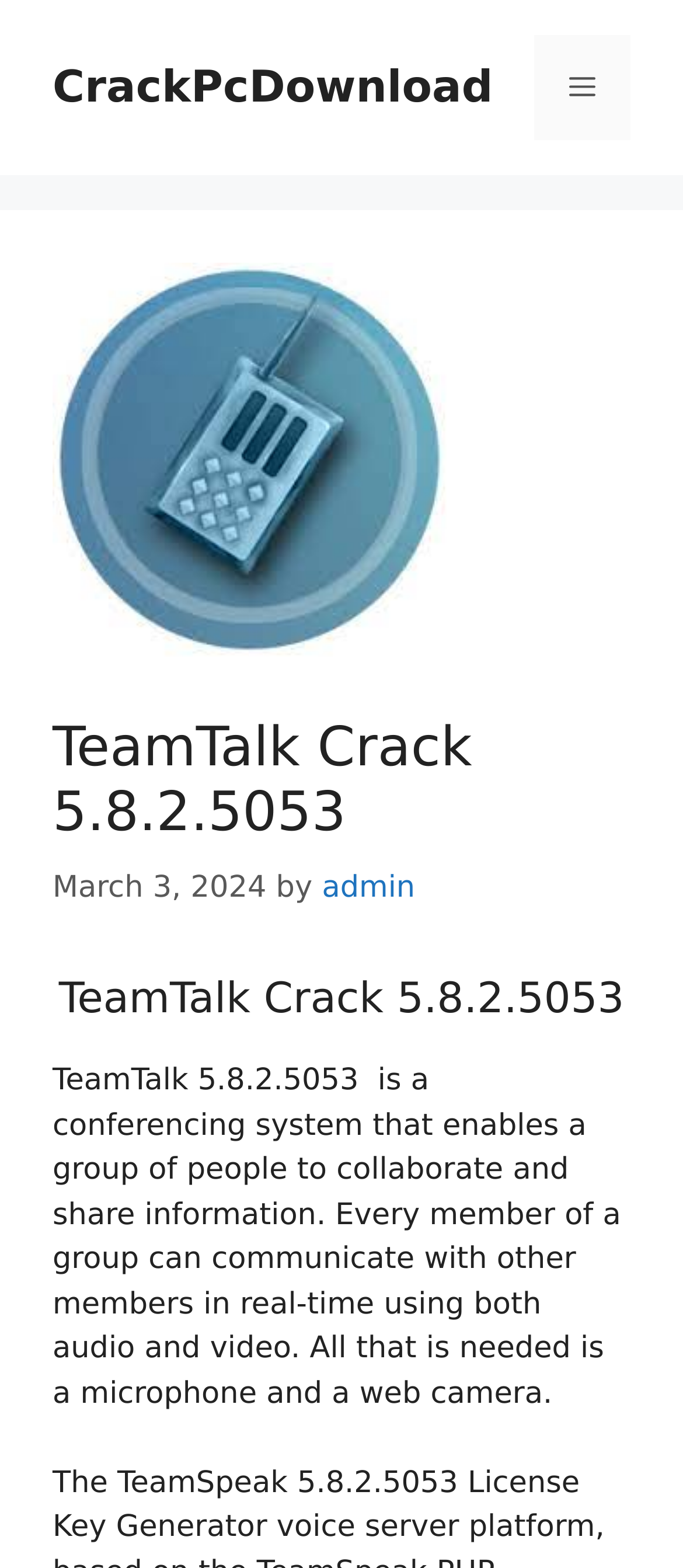What is required for real-time communication?
Look at the image and provide a detailed response to the question.

According to the webpage description, every member of a group can communicate with other members in real-time using both audio and video, and all that is needed is a microphone and a web camera.